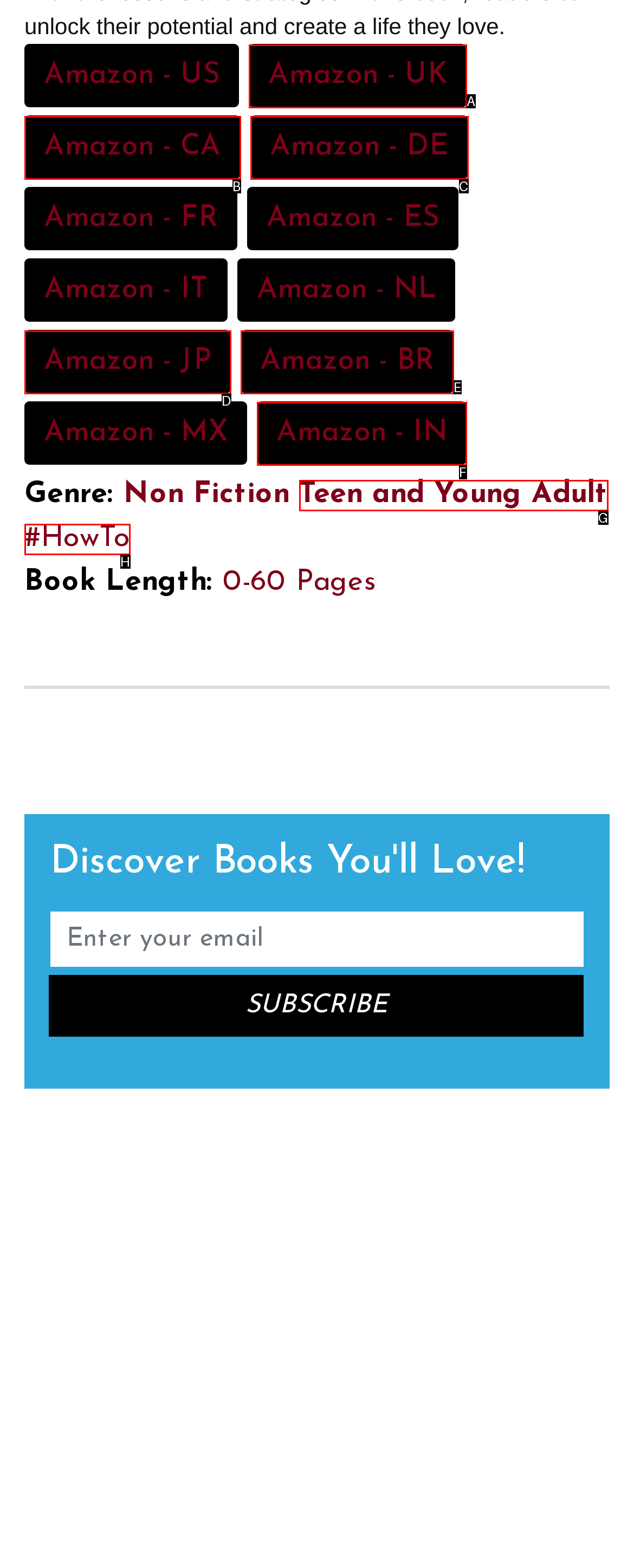Select the option that corresponds to the description: Teen and Young Adult
Respond with the letter of the matching choice from the options provided.

G